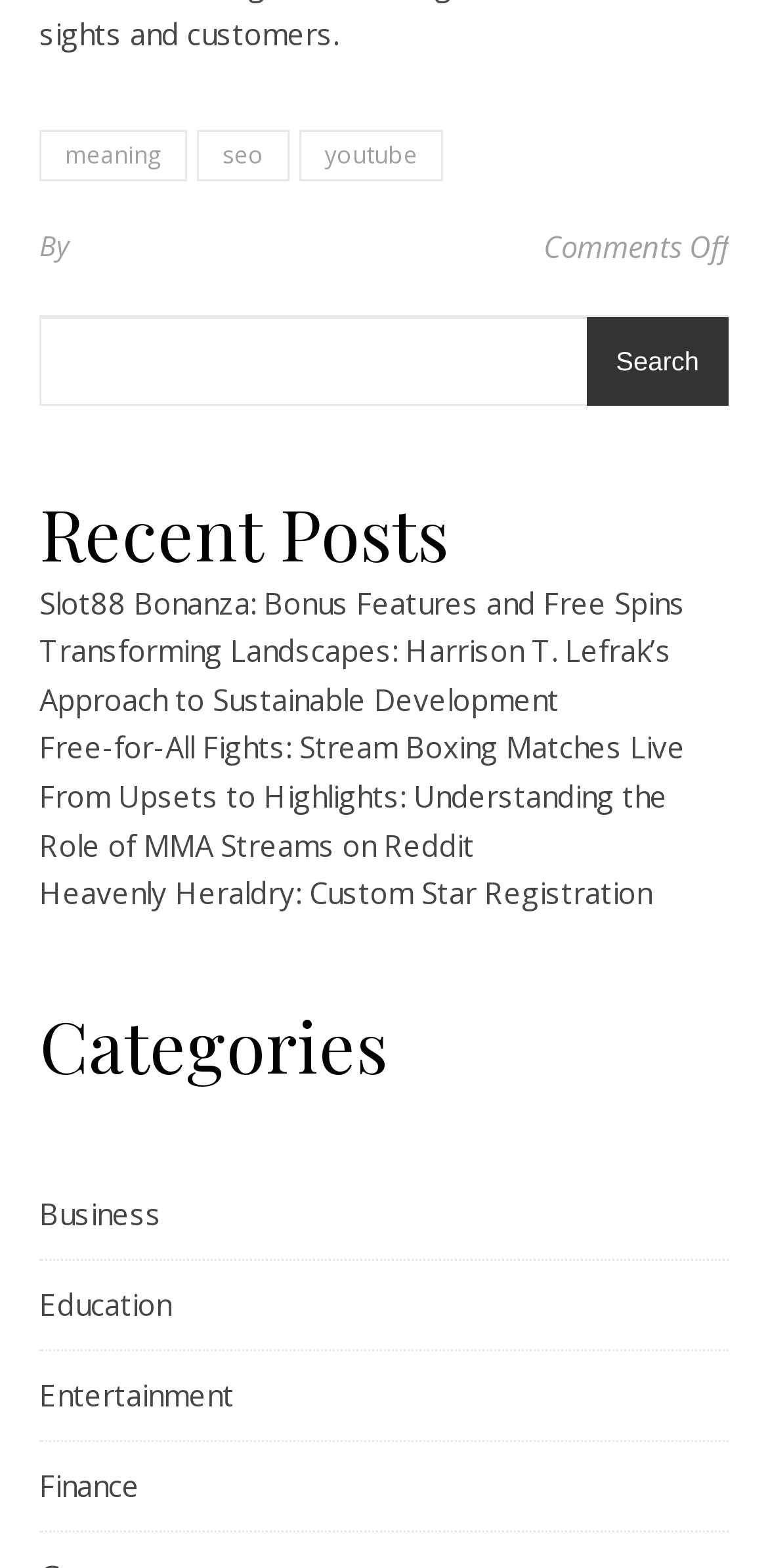Please provide a brief answer to the question using only one word or phrase: 
How many social media links are in the footer?

3